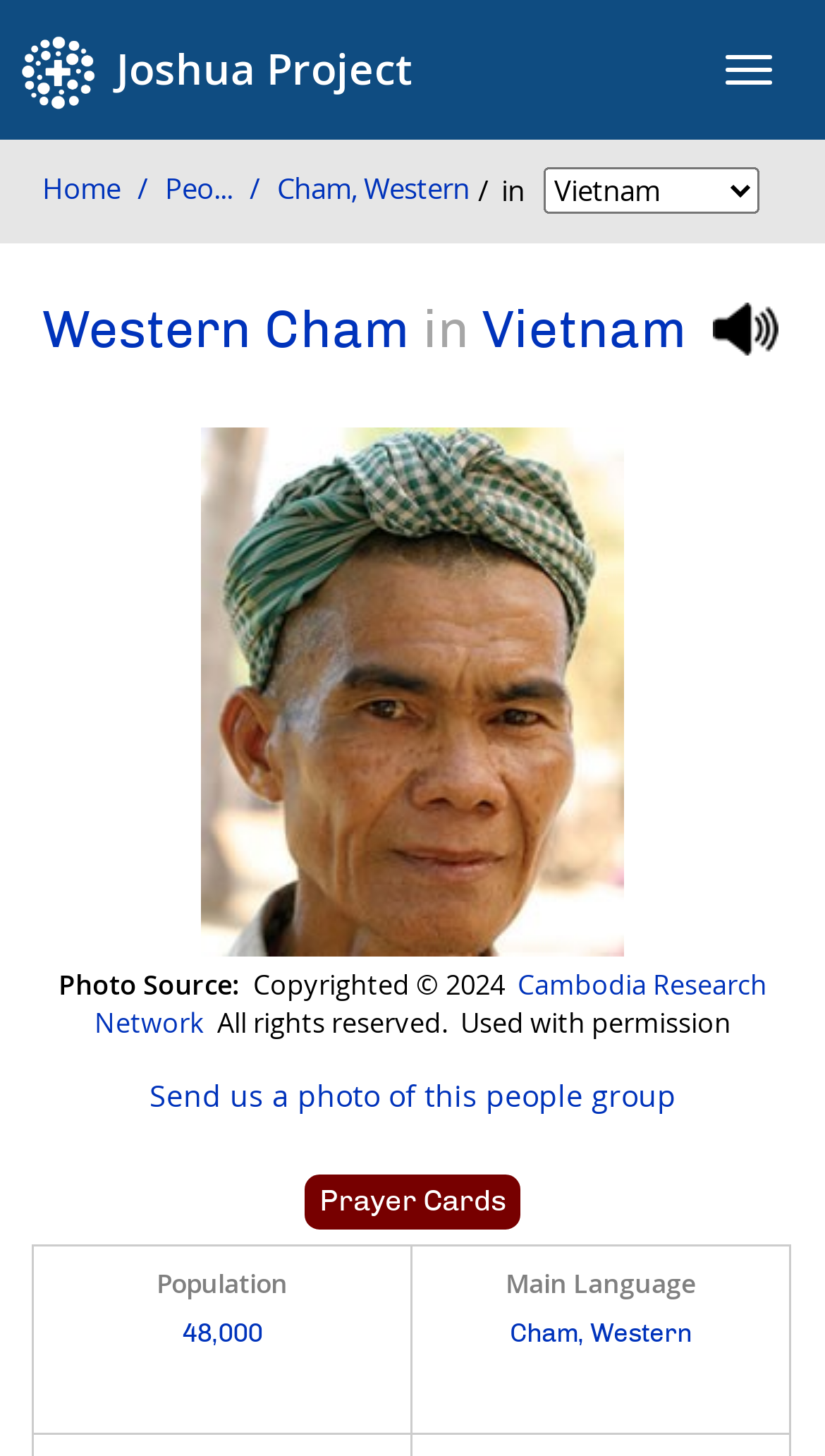Please provide the bounding box coordinates for the element that needs to be clicked to perform the instruction: "View Western Cham profile". The coordinates must consist of four float numbers between 0 and 1, formatted as [left, top, right, bottom].

[0.282, 0.116, 0.569, 0.144]